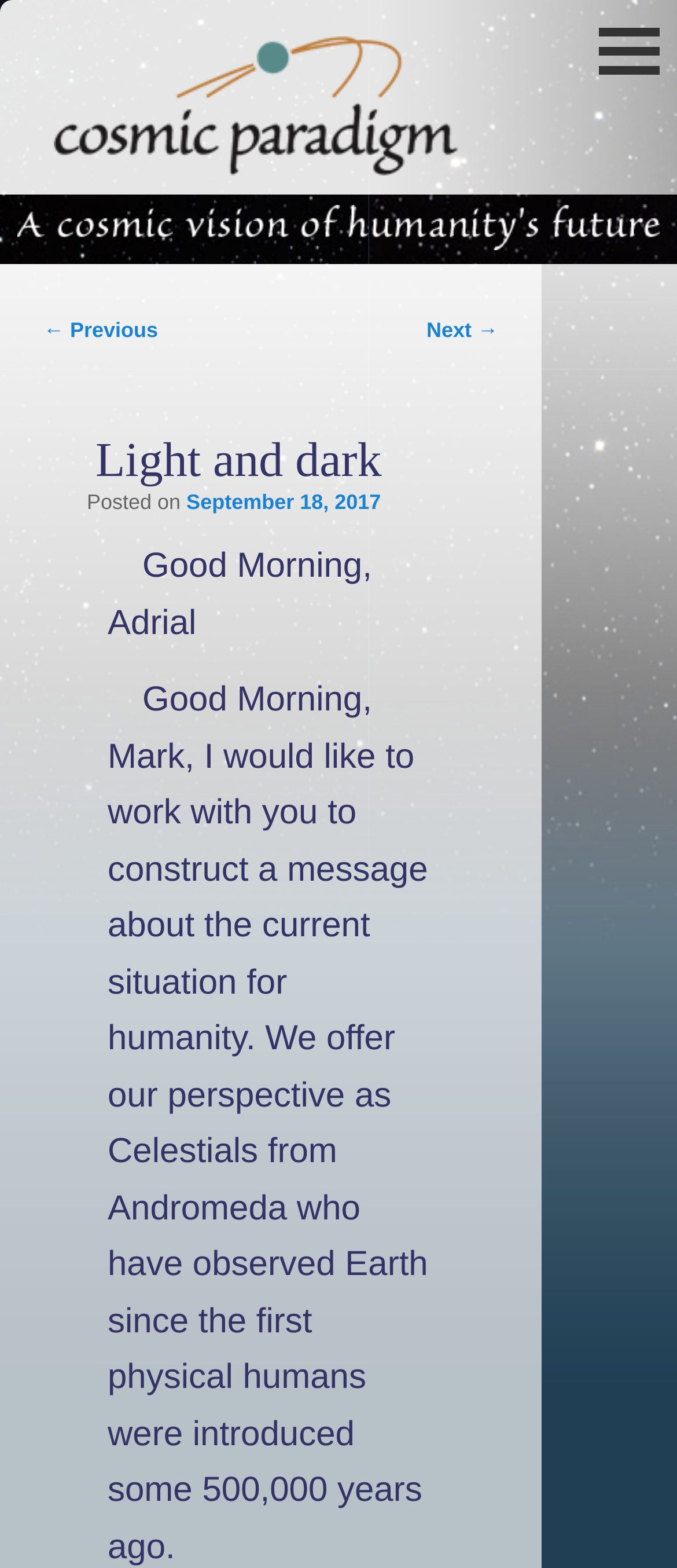Illustrate the webpage with a detailed description.

The webpage is about the topic "Light and dark" and is part of the "Cosmic Paradigm" series. At the top, there is a logo image of "Cosmic Paradigm" accompanied by a link to the same name. Below the logo, there is a large image with a caption "A cosmic vision of humanity's future".

Underneath the image, there is a navigation section with links to previous and next posts. The previous link is on the left, and the next link is on the right. 

The main content of the webpage is an article titled "Light and dark". The article is dated September 18, 2017, and begins with a greeting "Good Morning, Adrial" followed by a lengthy paragraph discussing the current situation of humanity from the perspective of Celestials from Andromeda.